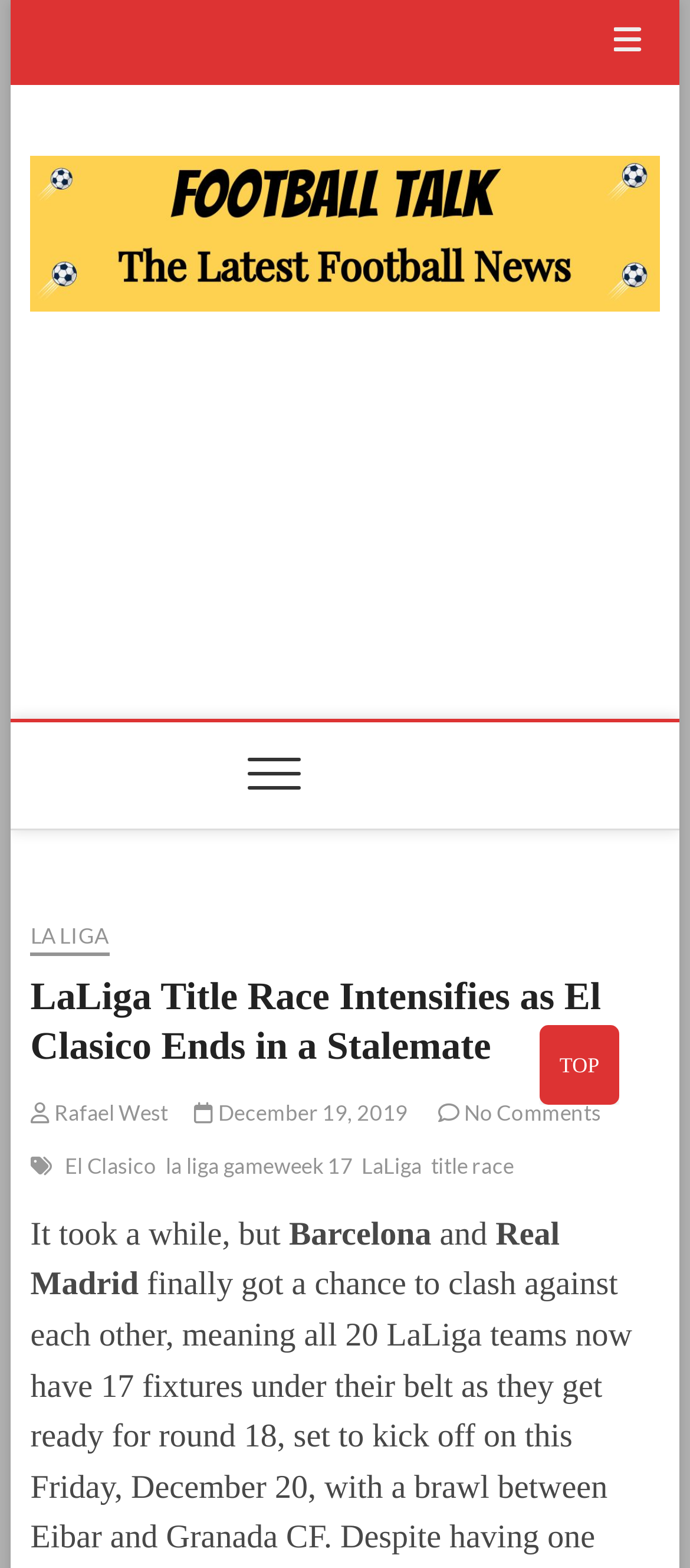Please determine the bounding box of the UI element that matches this description: December 19, 2019. The coordinates should be given as (top-left x, top-left y, bottom-right x, bottom-right y), with all values between 0 and 1.

[0.282, 0.701, 0.591, 0.718]